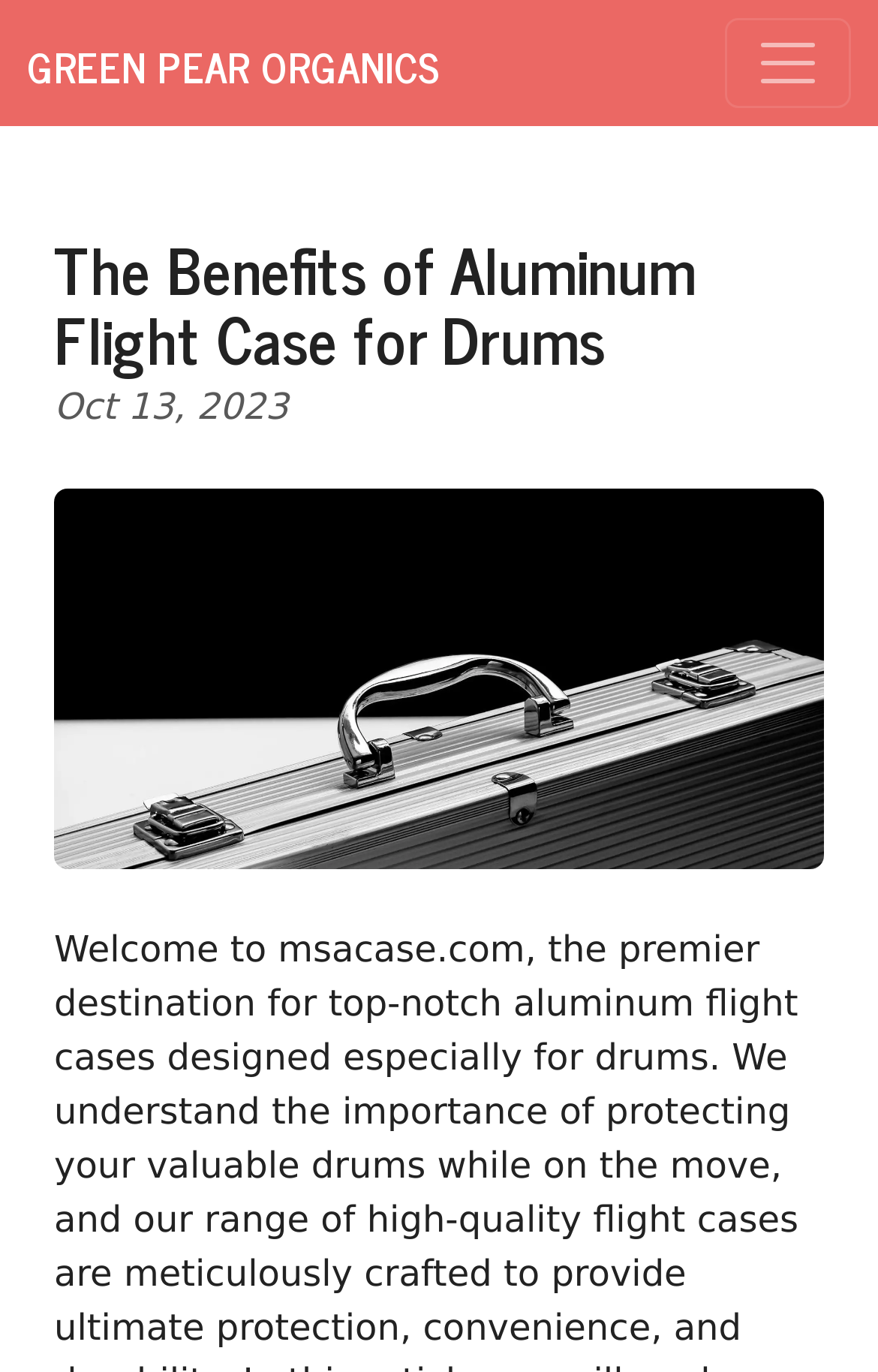Extract the bounding box coordinates for the UI element described as: "aria-label="Toggle navigation"".

[0.826, 0.013, 0.969, 0.079]